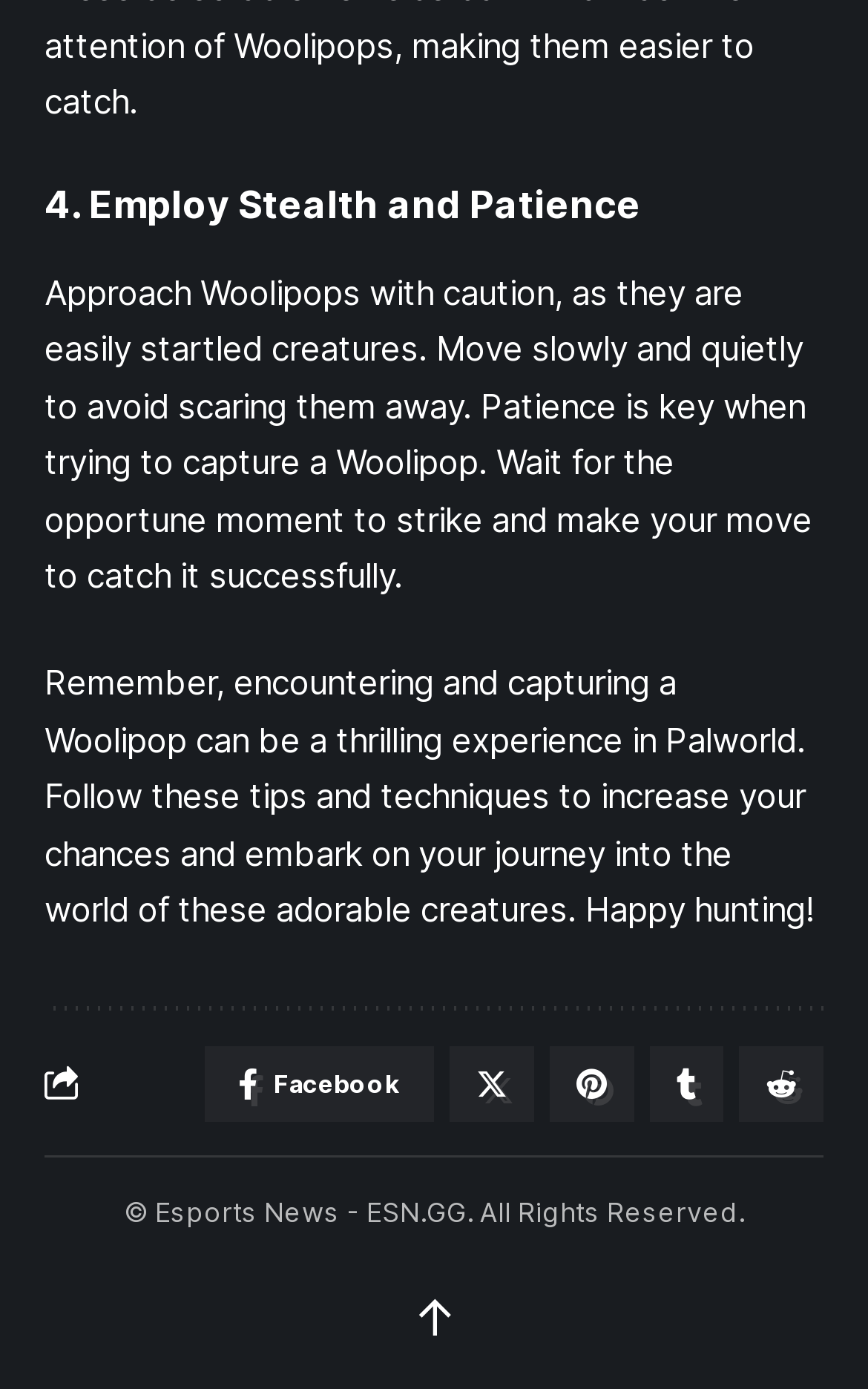Based on the element description "Tumblr", predict the bounding box coordinates of the UI element.

[0.749, 0.752, 0.833, 0.807]